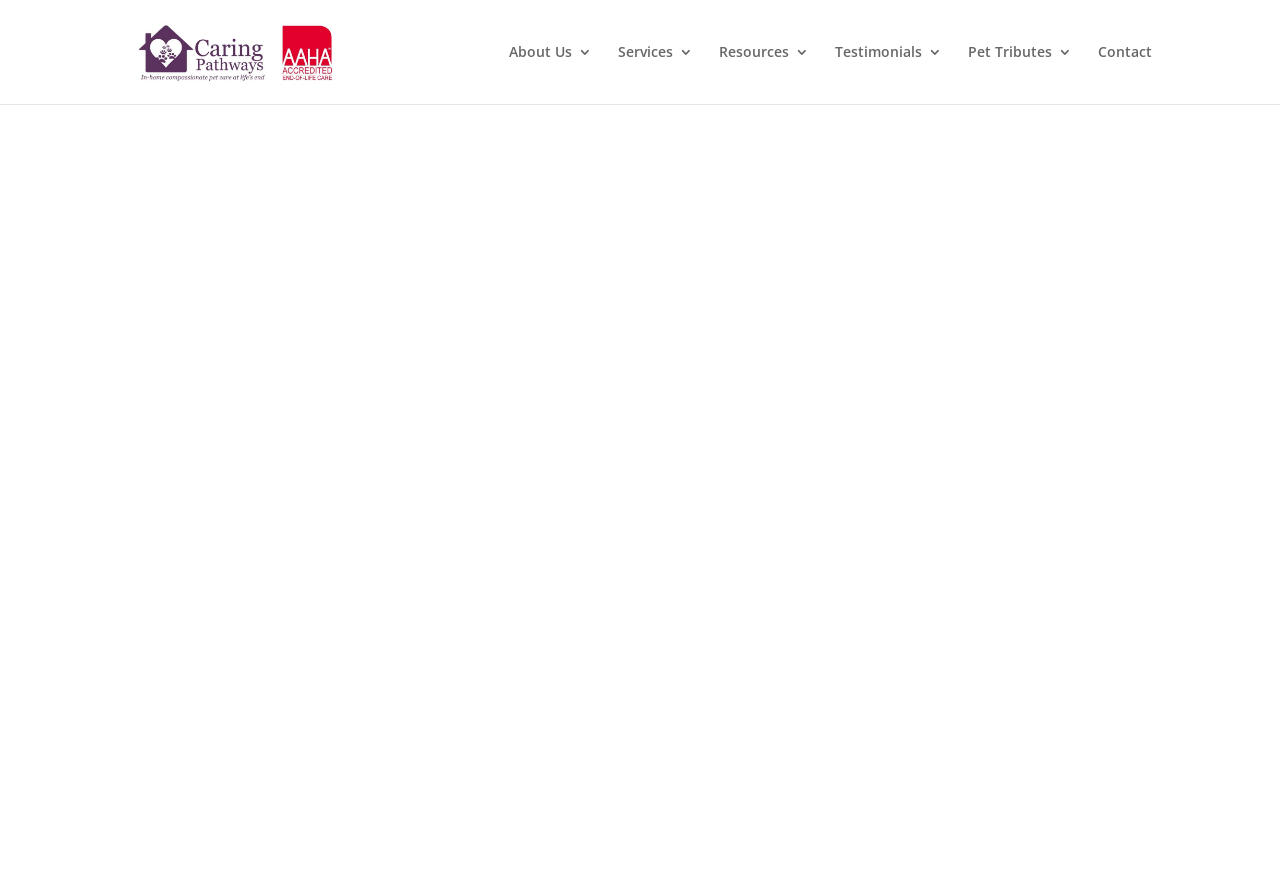What is the type of image on the webpage?
Carefully analyze the image and provide a thorough answer to the question.

I inferred the type of image by looking at the context of the webpage, which is a tribute to a pet, and the image is located below the heading 'Alex' and the text describing the pet.